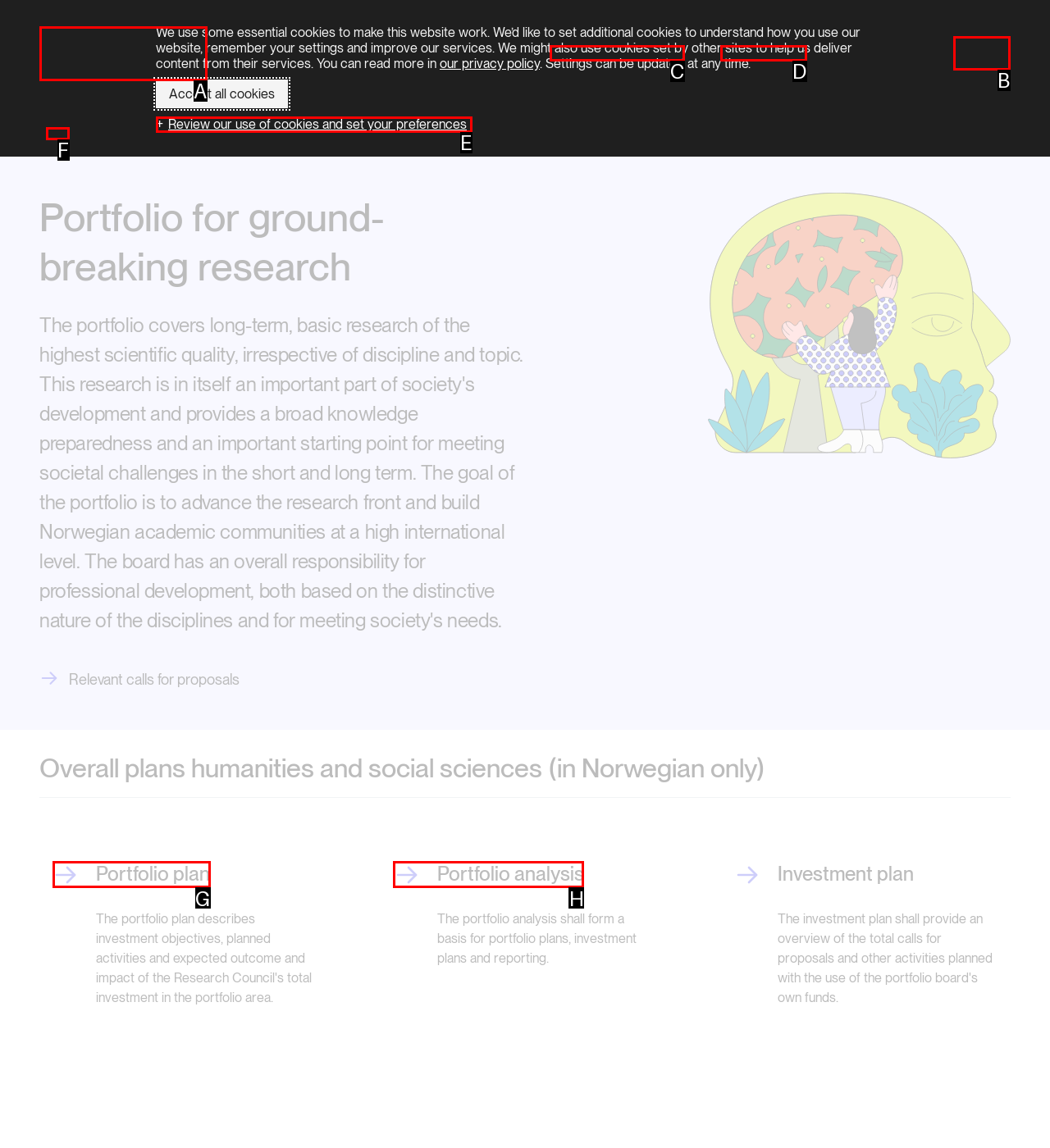Which HTML element should be clicked to perform the following task: Open the menu
Reply with the letter of the appropriate option.

B